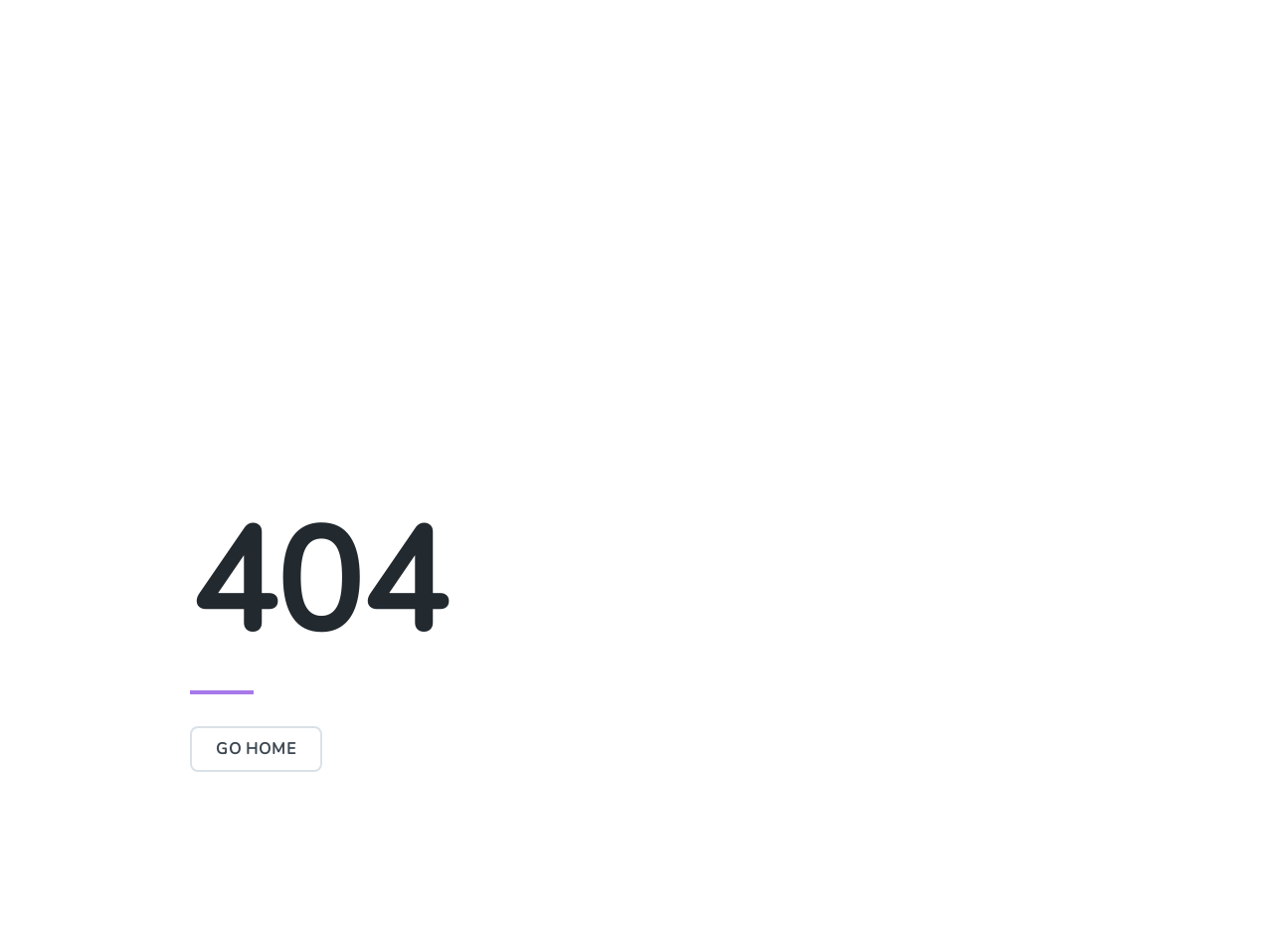Based on the element description: "Go Home", identify the UI element and provide its bounding box coordinates. Use four float numbers between 0 and 1, [left, top, right, bottom].

[0.149, 0.762, 0.253, 0.811]